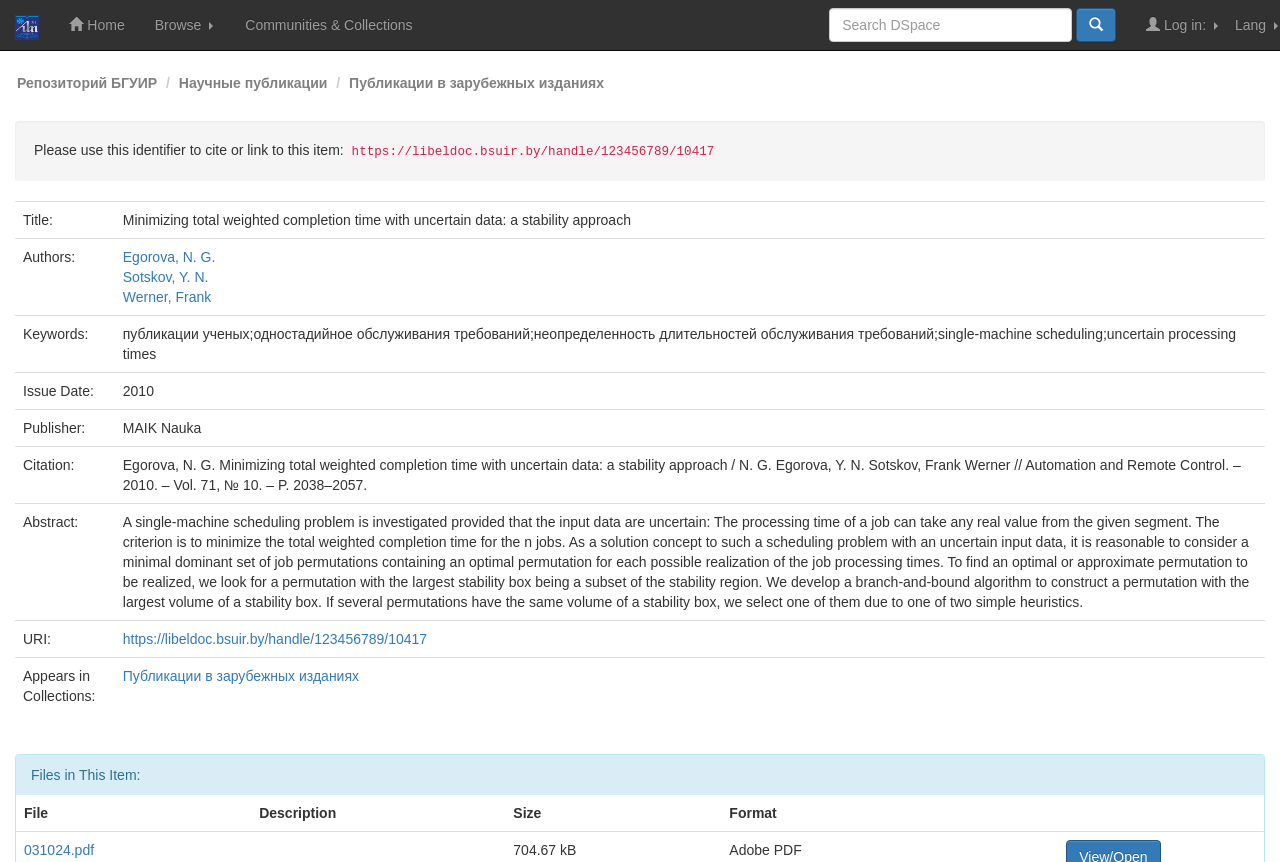Could you find the bounding box coordinates of the clickable area to complete this instruction: "Click the DSpace logo"?

[0.0, 0.0, 0.043, 0.058]